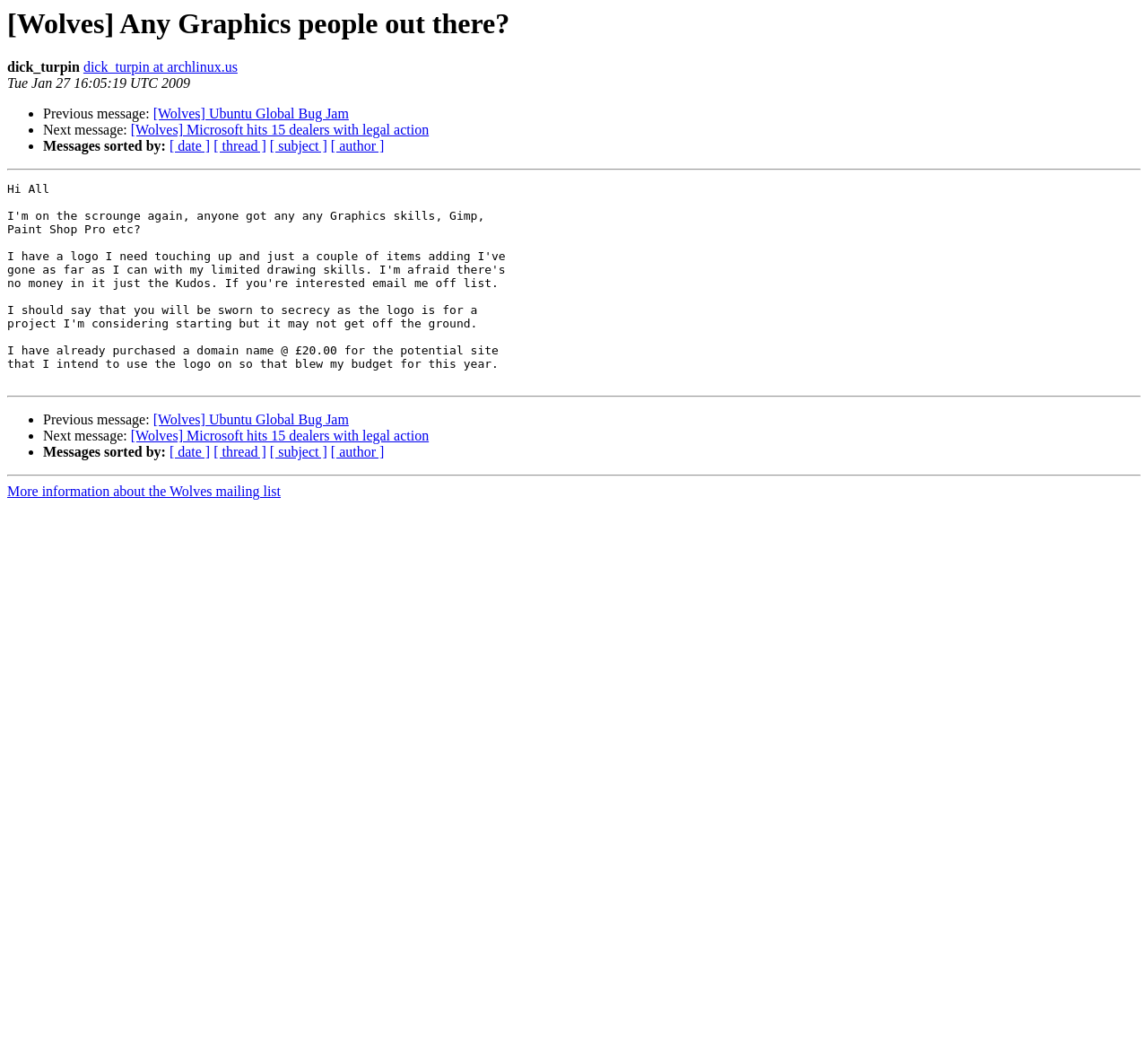What is the date of the message?
Using the details shown in the screenshot, provide a comprehensive answer to the question.

The date of the message can be found in the static text element 'Tue Jan 27 16:05:19 UTC 2009' located at [0.006, 0.072, 0.166, 0.086].